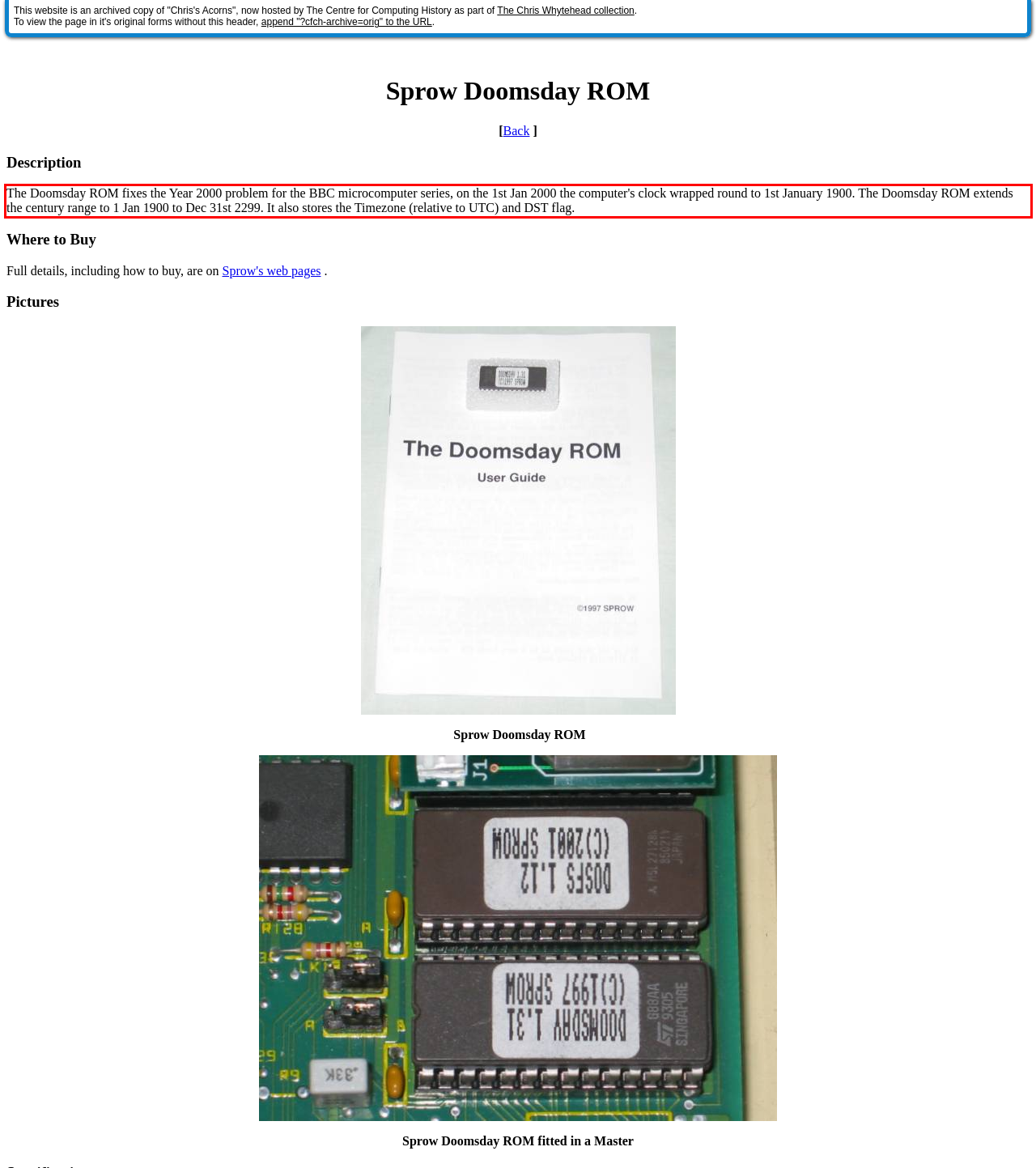Observe the screenshot of the webpage, locate the red bounding box, and extract the text content within it.

The Doomsday ROM fixes the Year 2000 problem for the BBC microcomputer series, on the 1st Jan 2000 the computer's clock wrapped round to 1st January 1900. The Doomsday ROM extends the century range to 1 Jan 1900 to Dec 31st 2299. It also stores the Timezone (relative to UTC) and DST flag.